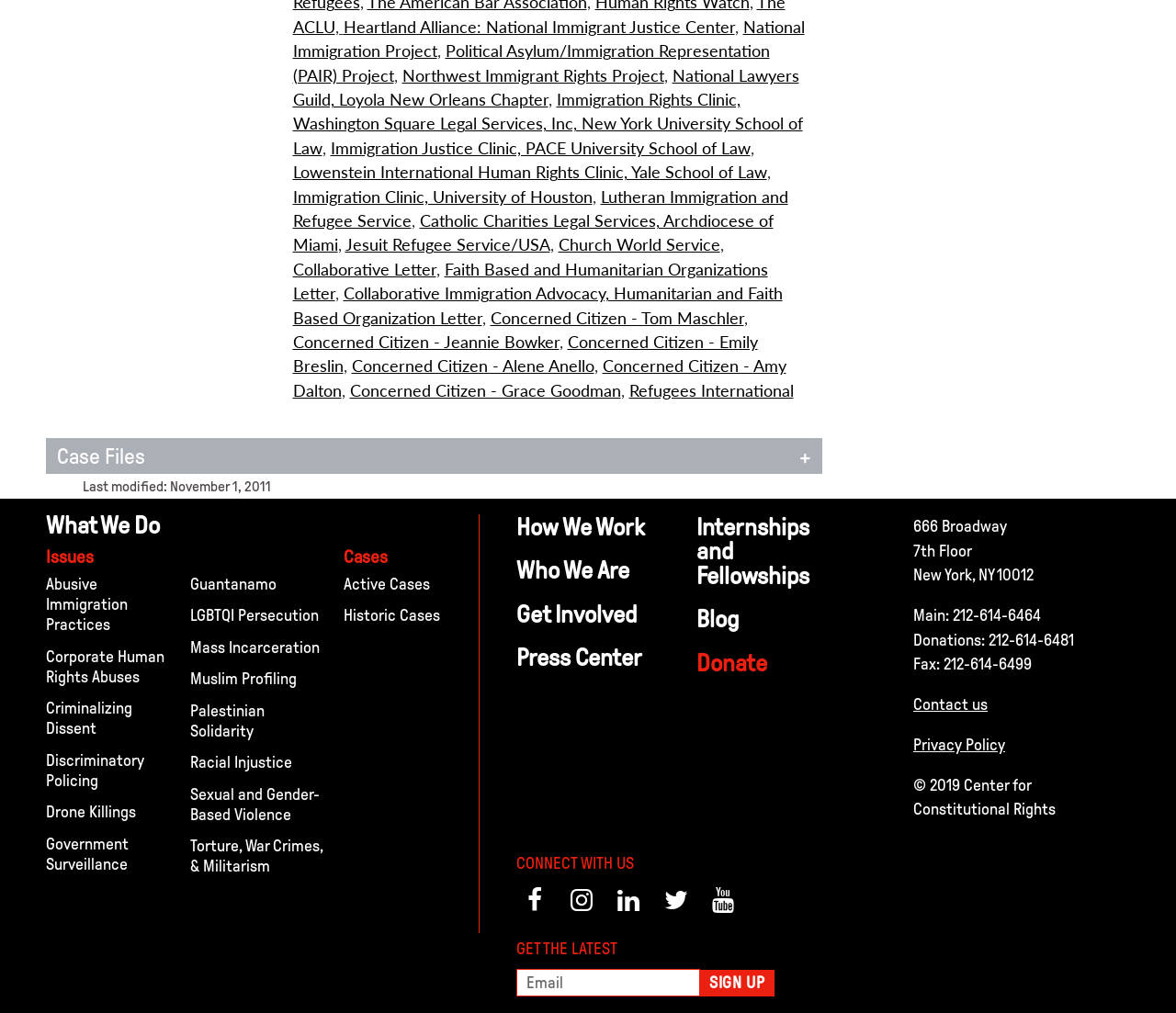How many issues are listed on the webpage? From the image, respond with a single word or brief phrase.

15